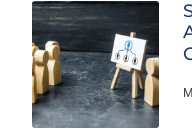Answer succinctly with a single word or phrase:
What is the color of the backdrop?

Dark